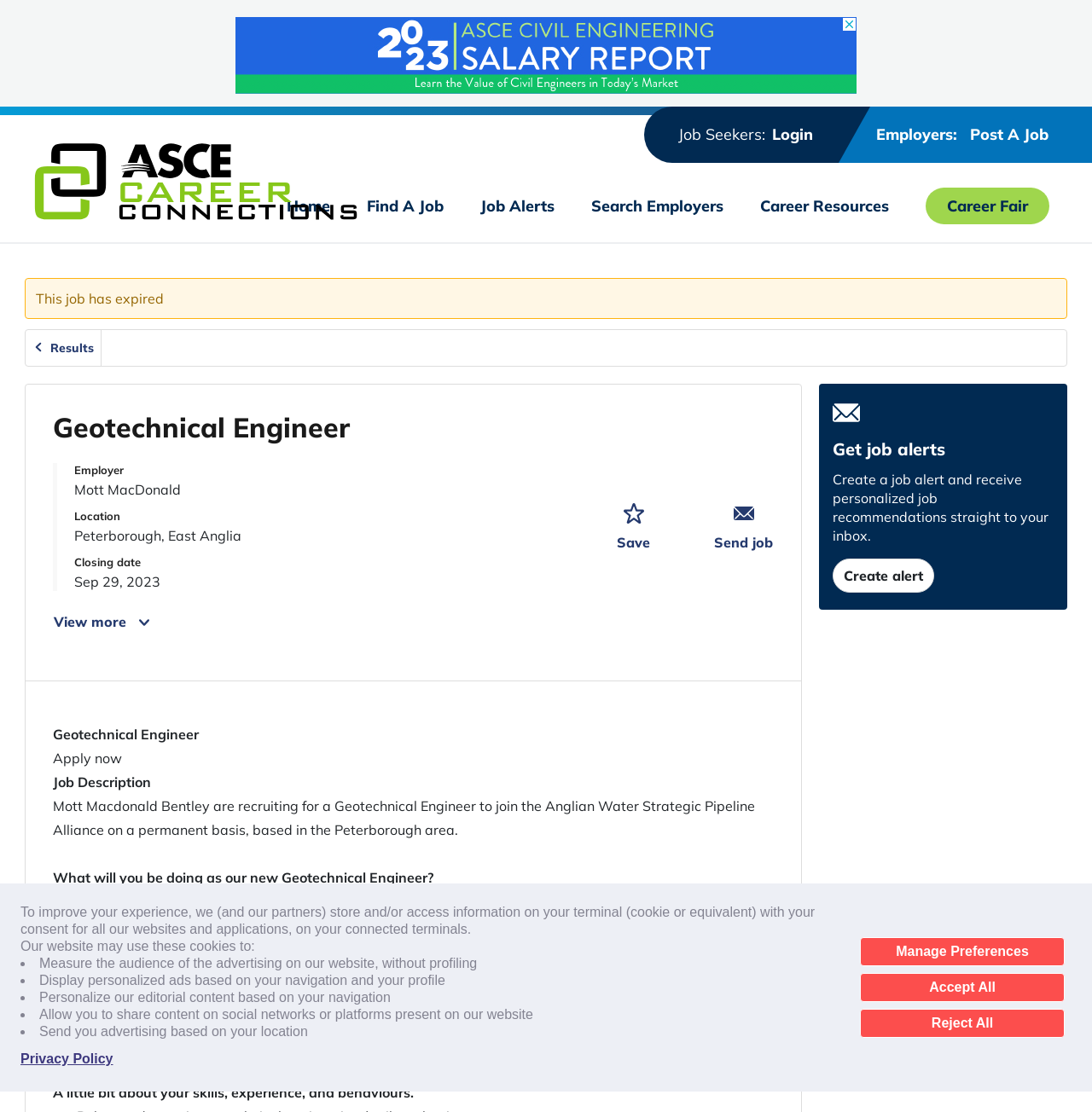What is the purpose of the 'Save job' button?
Use the image to answer the question with a single word or phrase.

To add the job to your shortlist